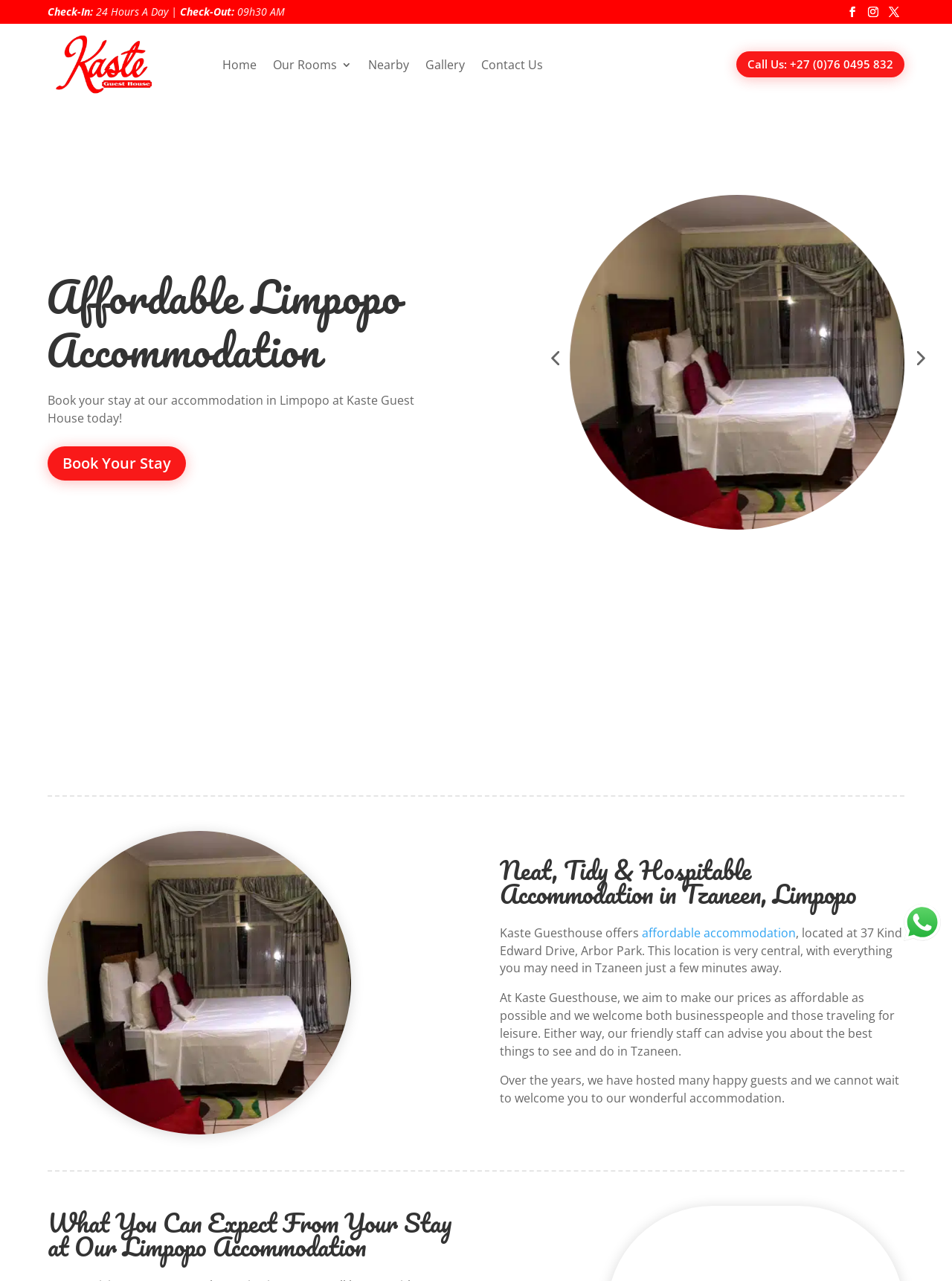Please provide a detailed answer to the question below by examining the image:
What is the atmosphere of Kaste Guesthouse?

I found the atmosphere of Kaste Guesthouse by reading the heading 'Neat, Tidy & Hospitable Accommodation in Tzaneen, Limpopo'. This heading explicitly describes the atmosphere of the guesthouse as neat, tidy, and hospitable.